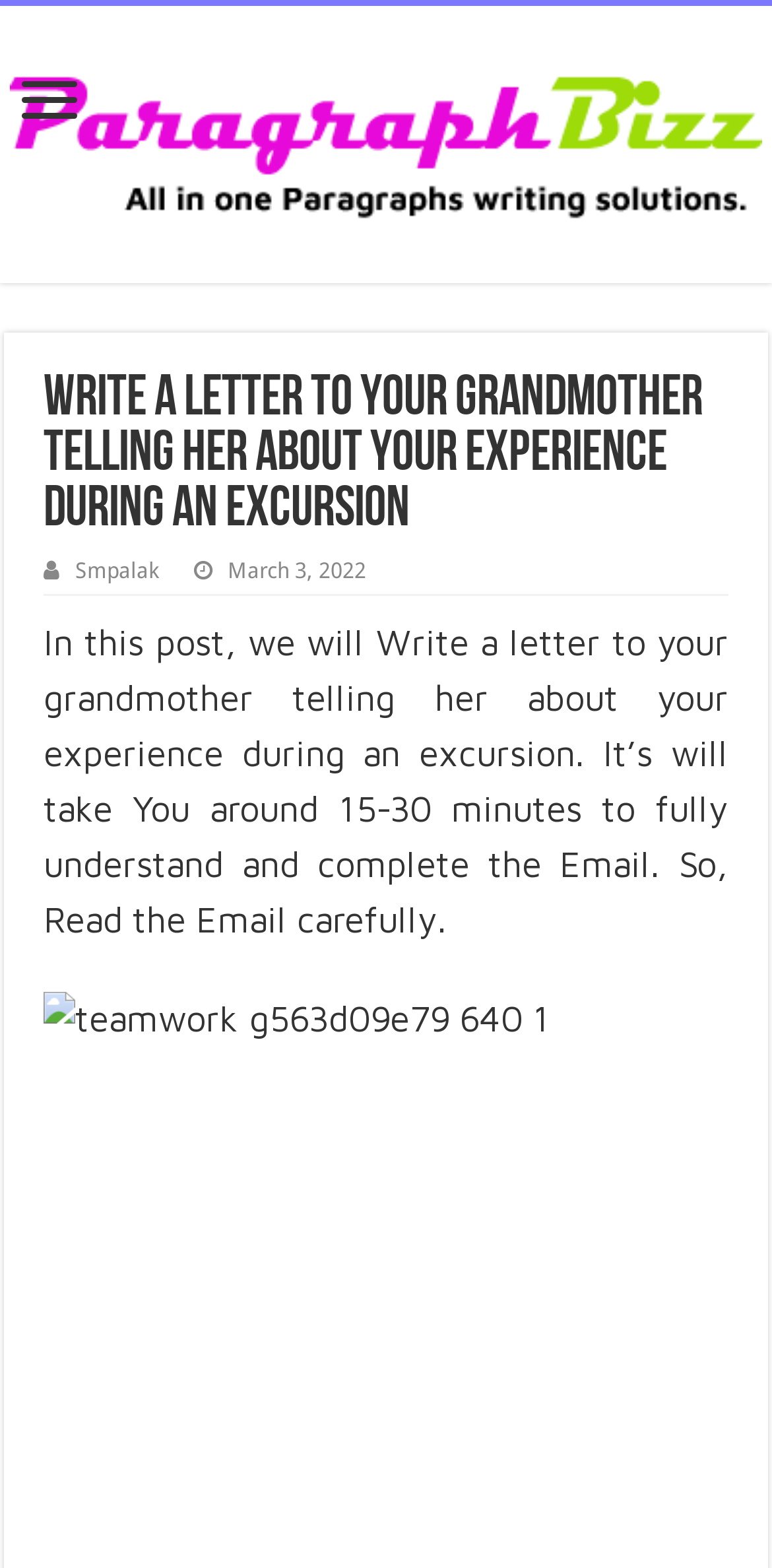What is the name of the link below the heading 'Paragraph Bizz'?
Please provide a detailed answer to the question.

I found the name of the link by looking at the link element that is located below the heading 'Paragraph Bizz' and has the text 'Smpalak'.